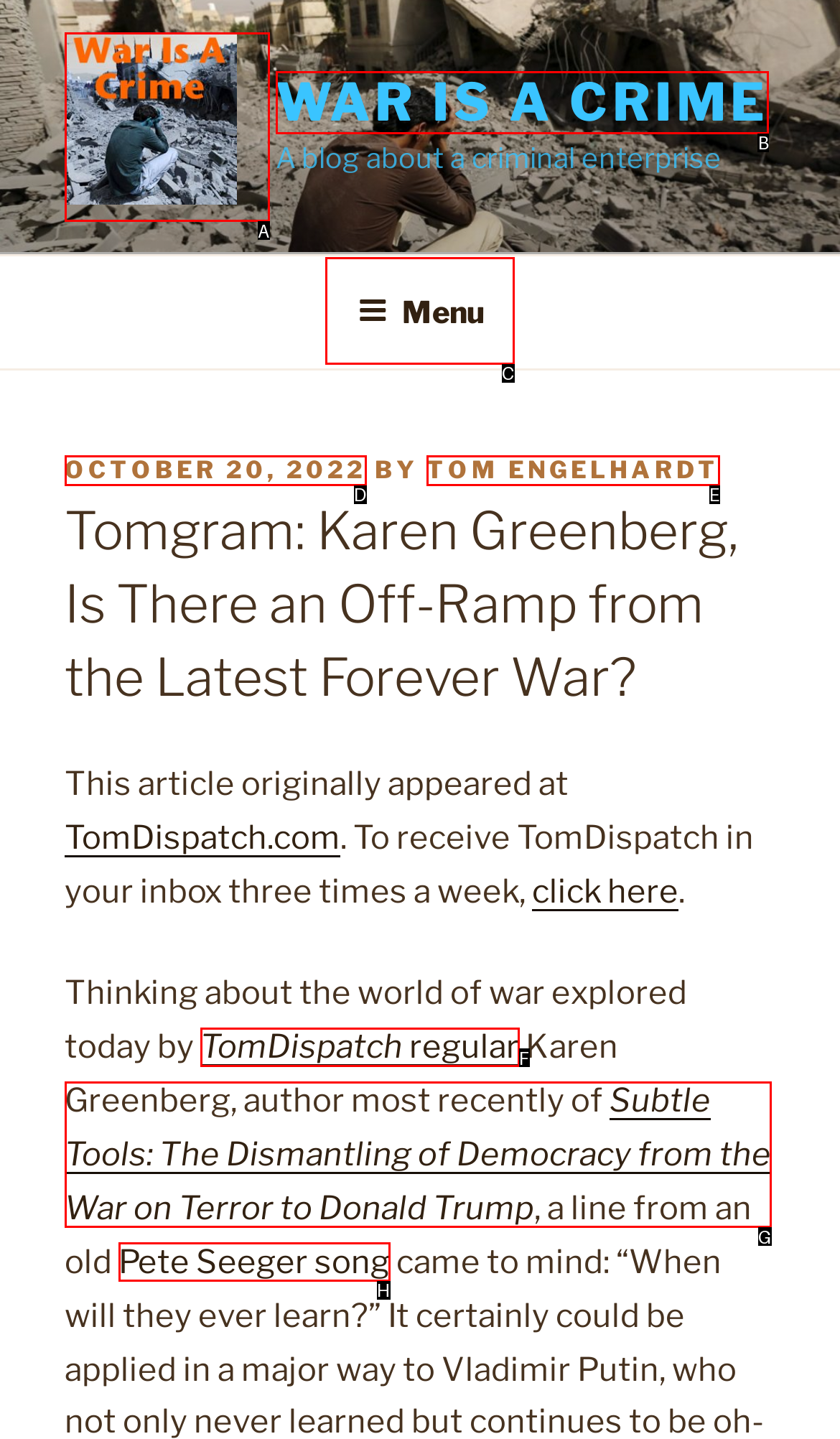Tell me which option I should click to complete the following task: Open the Top Menu
Answer with the option's letter from the given choices directly.

C